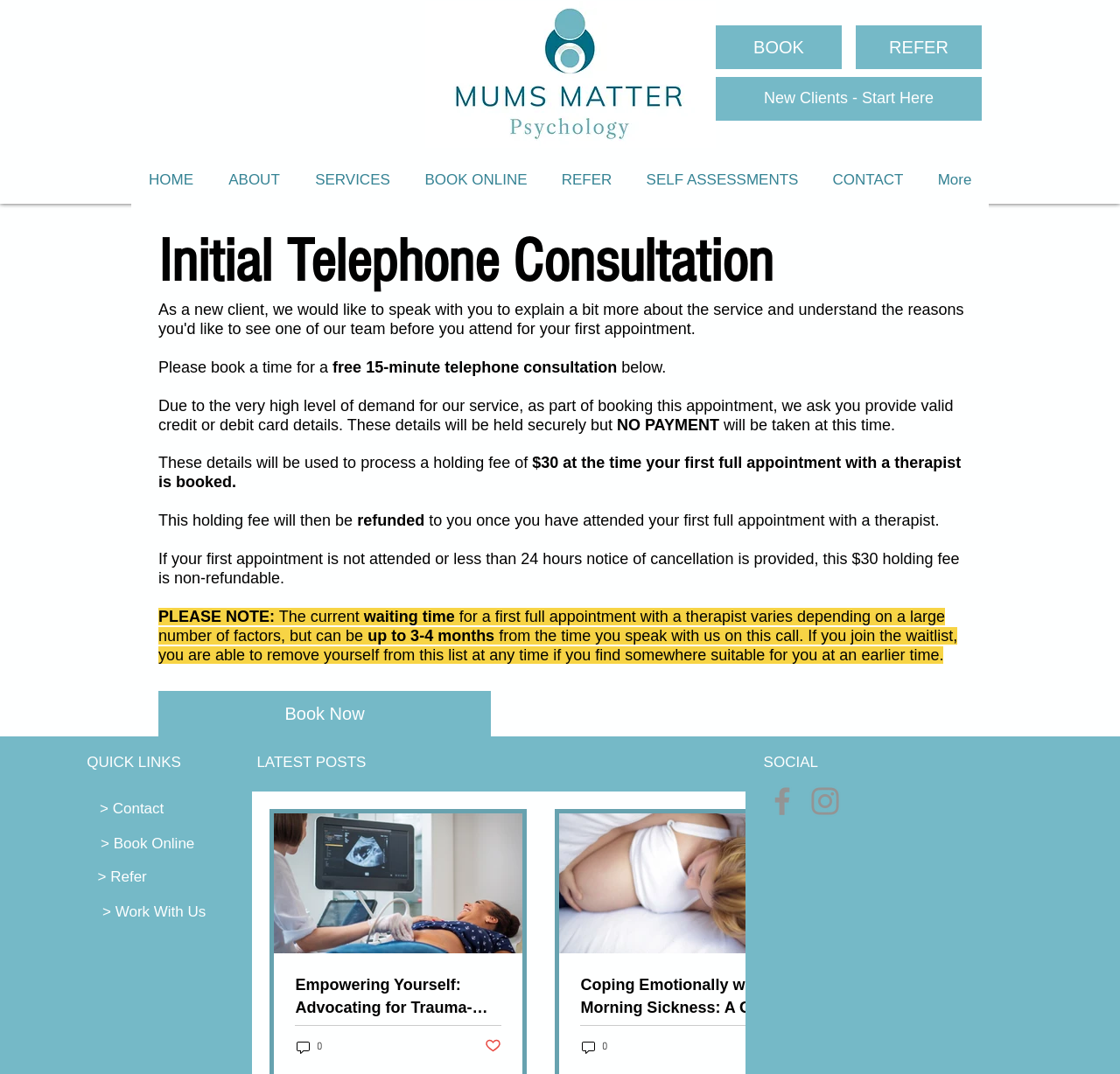Determine the bounding box coordinates for the region that must be clicked to execute the following instruction: "Click the 'HOME' link".

[0.117, 0.147, 0.188, 0.188]